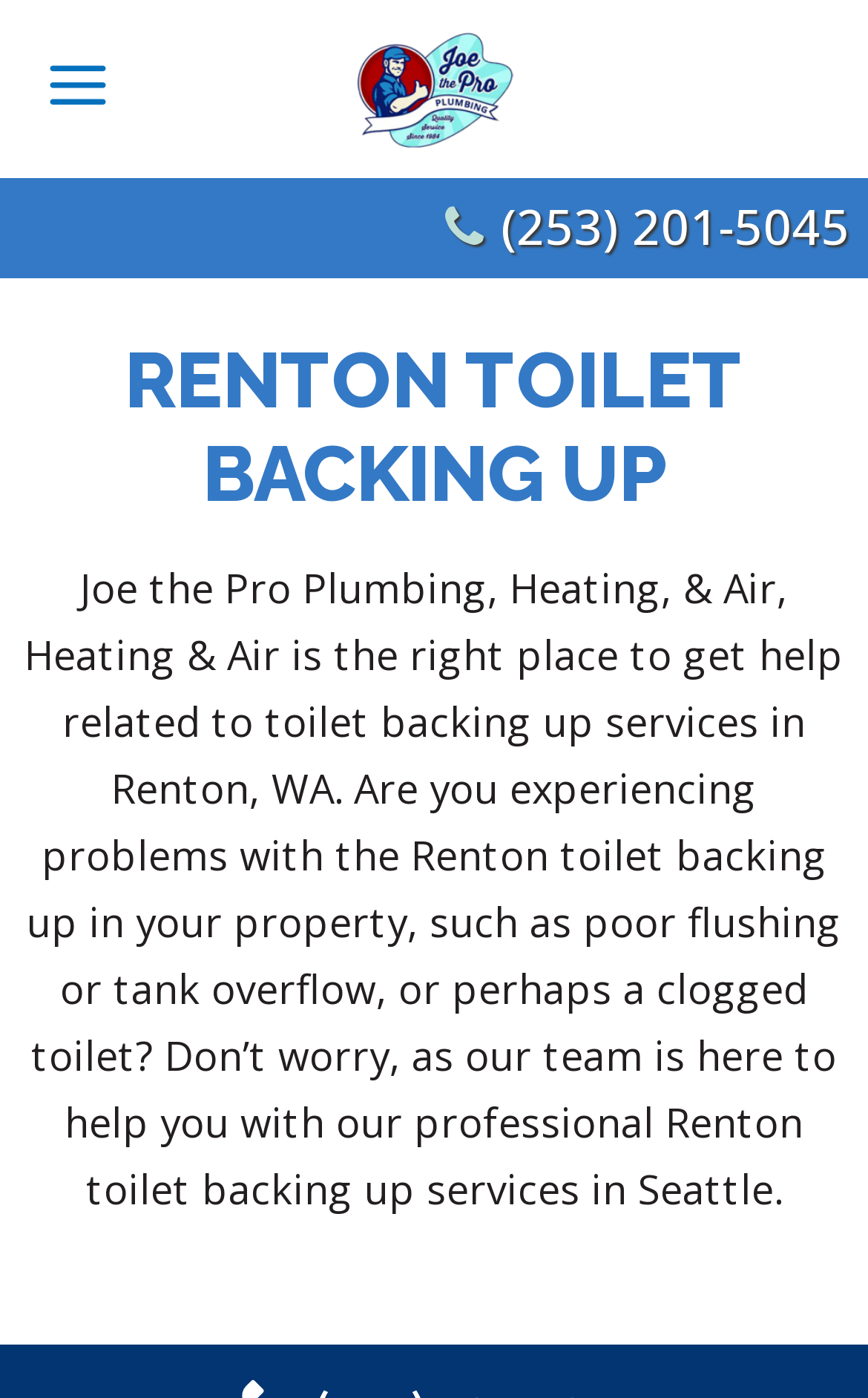Give a one-word or one-phrase response to the question:
What is the image located at the top of the page?

Logo